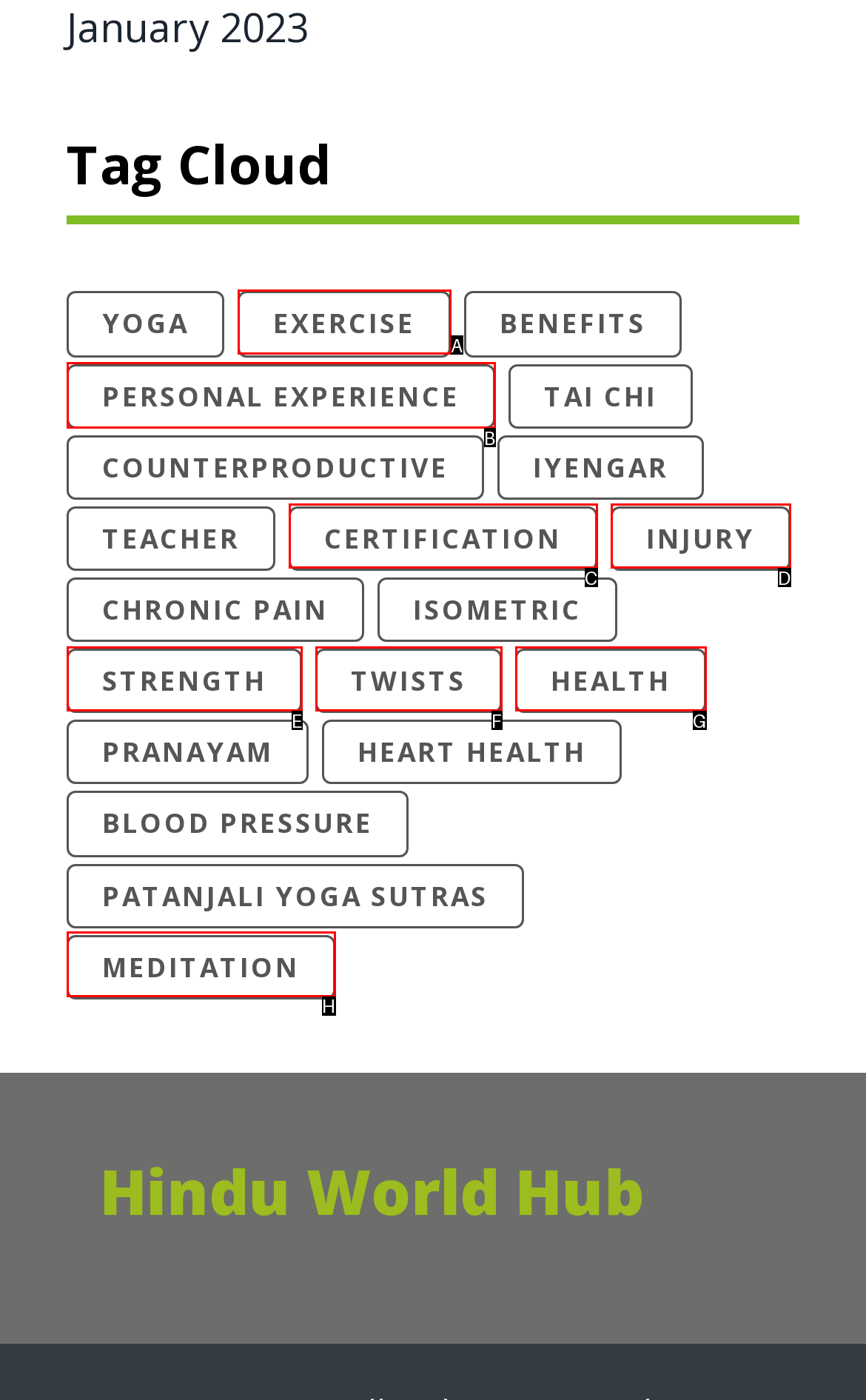From the given choices, which option should you click to complete this task: Go to HOME page? Answer with the letter of the correct option.

None